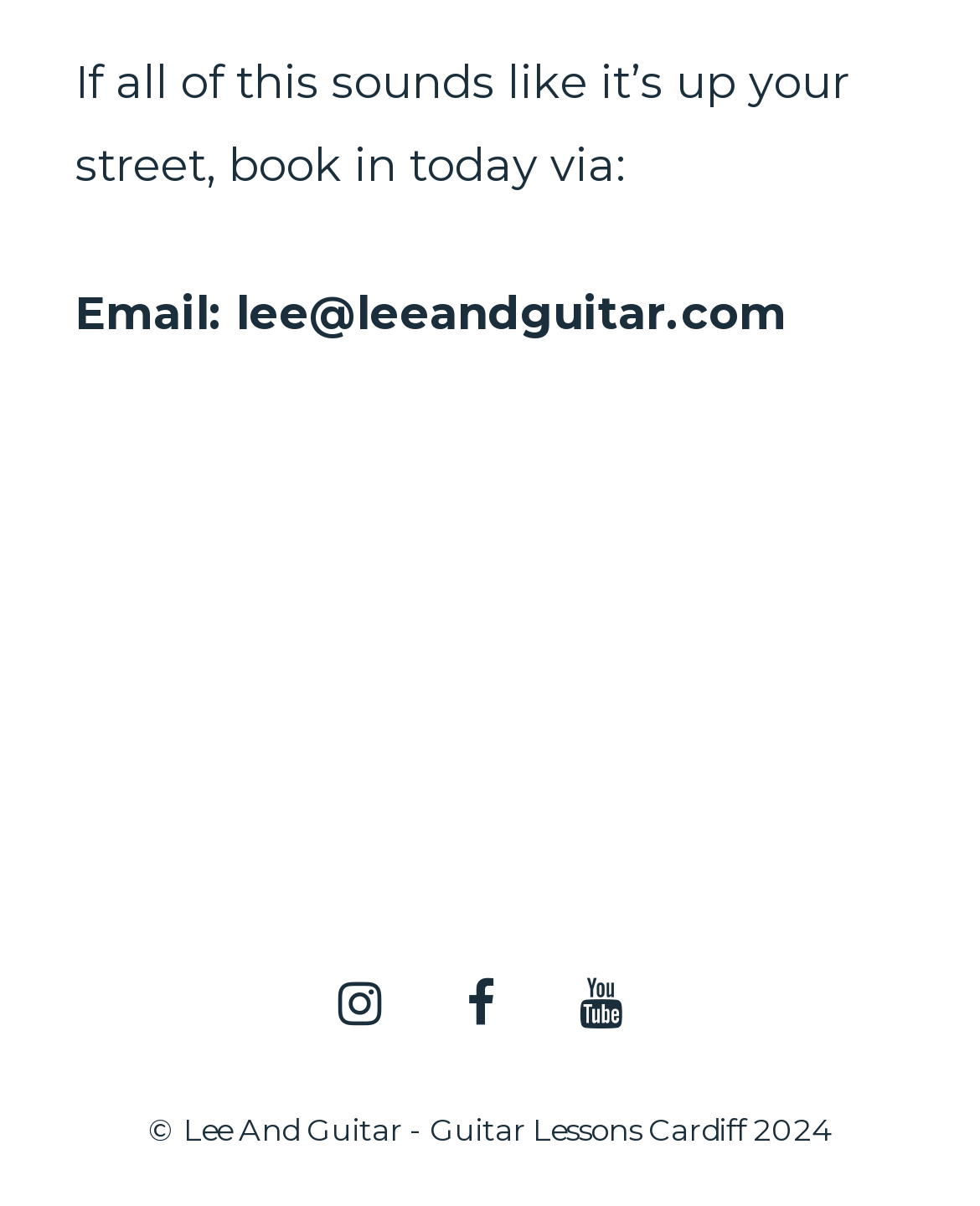What is the year of the copyright?
With the help of the image, please provide a detailed response to the question.

The year of the copyright can be found in the footer section, which says '© Lee And Guitar - Guitar Lessons Cardiff 2024'.